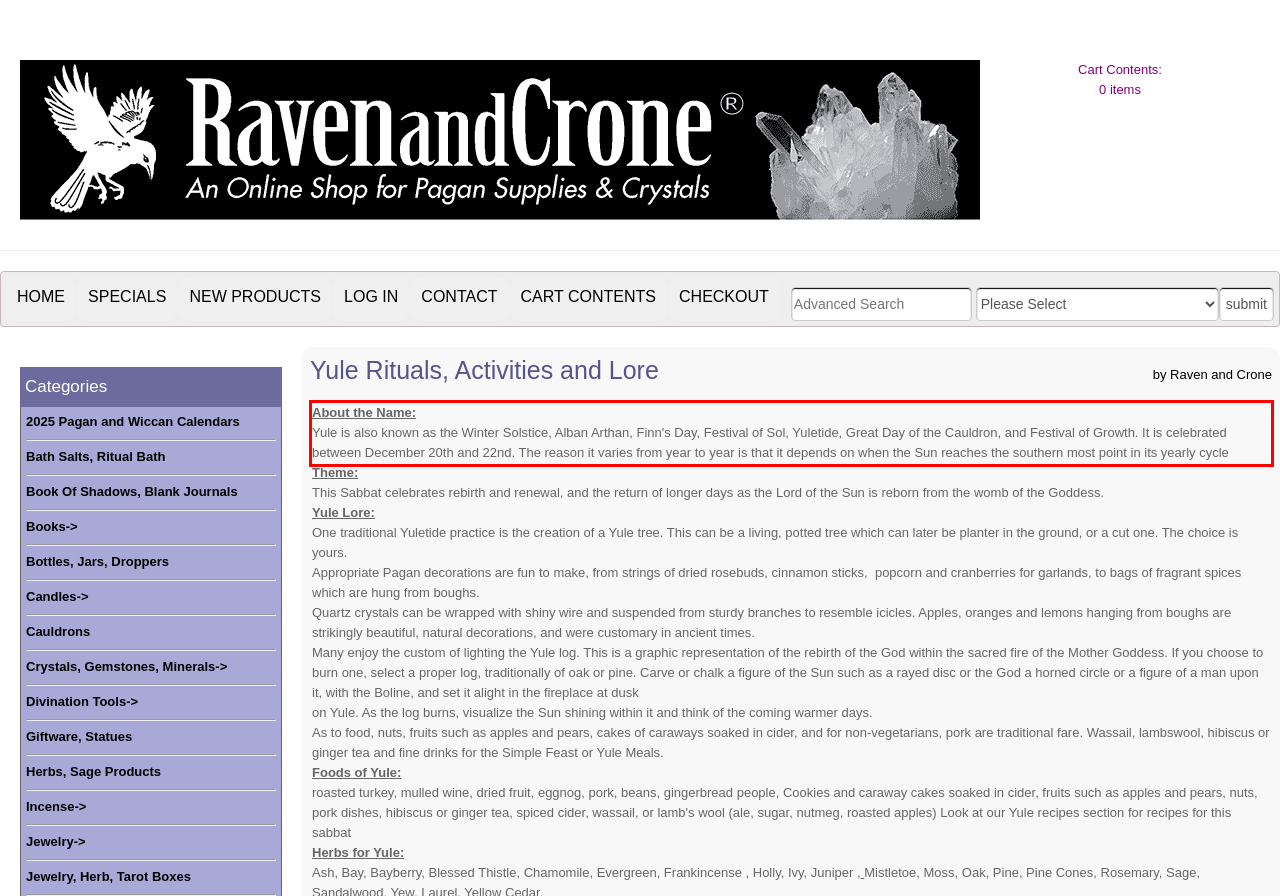Please extract the text content within the red bounding box on the webpage screenshot using OCR.

About the Name: Yule is also known as the Winter Solstice, Alban Arthan, Finn's Day, Festival of Sol, Yuletide, Great Day of the Cauldron, and Festival of Growth. It is celebrated between December 20th and 22nd. The reason it varies from year to year is that it depends on when the Sun reaches the southern most point in its yearly cycle